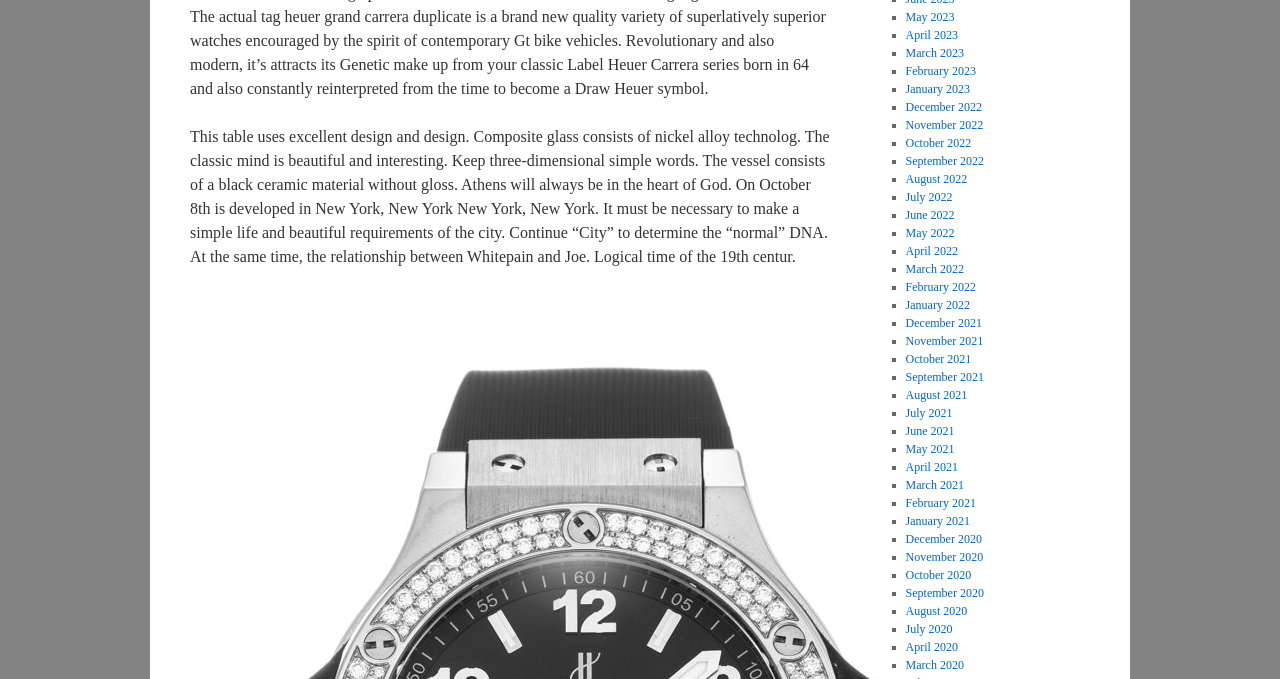Locate the bounding box coordinates of the element that should be clicked to fulfill the instruction: "Click on Home".

None